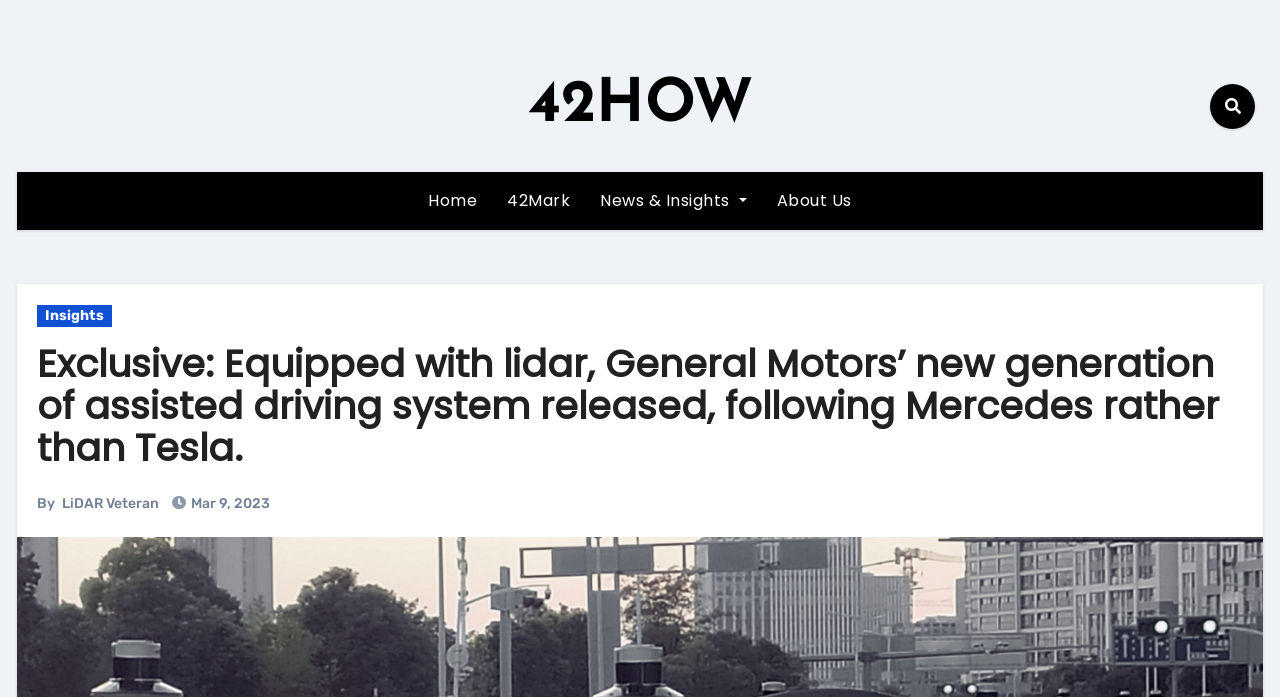Please find the bounding box coordinates (top-left x, top-left y, bottom-right x, bottom-right y) in the screenshot for the UI element described as follows: Home

[0.323, 0.247, 0.385, 0.331]